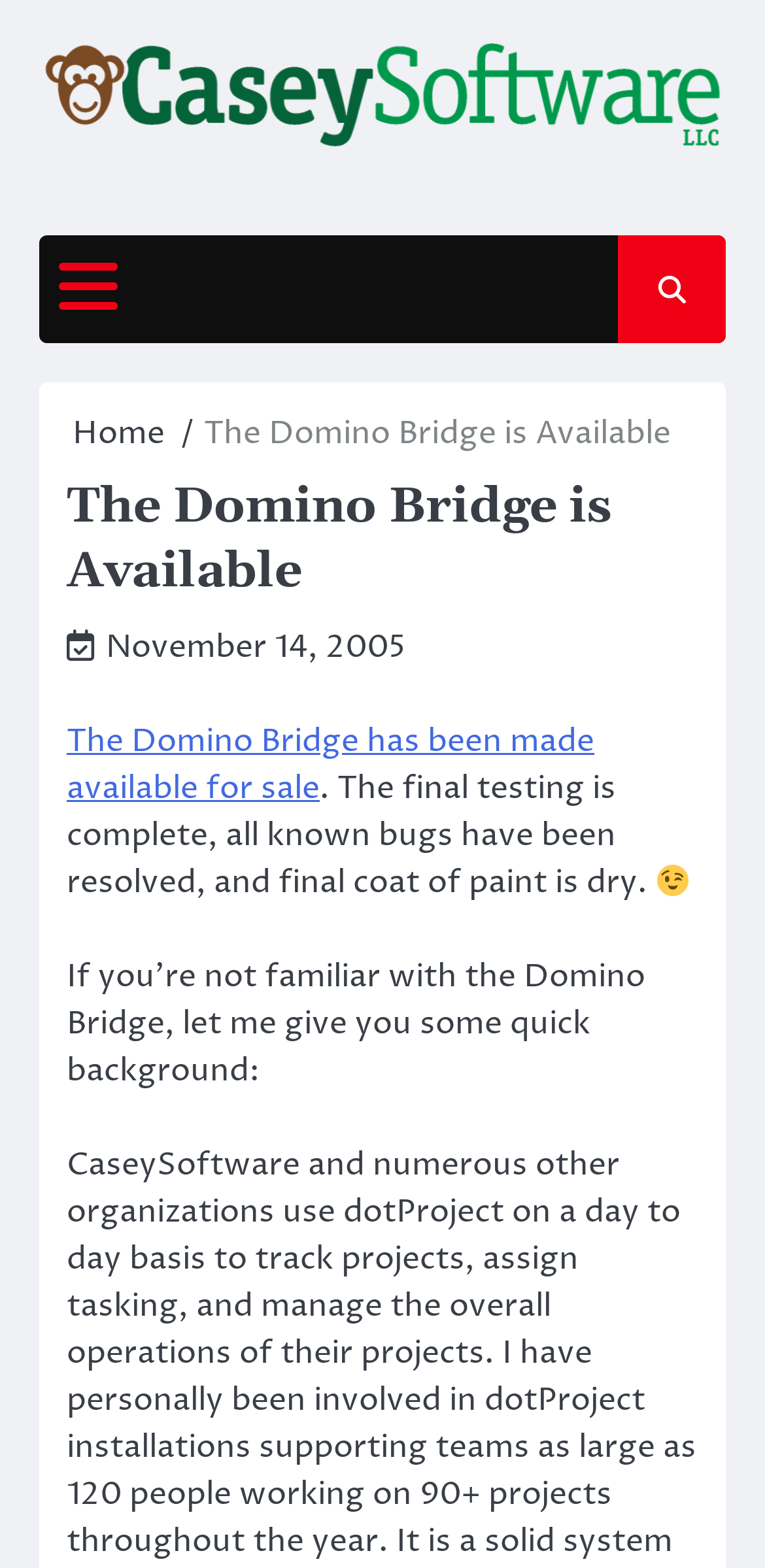For the given element description alt="Caseysoftware", determine the bounding box coordinates of the UI element. The coordinates should follow the format (top-left x, top-left y, bottom-right x, bottom-right y) and be within the range of 0 to 1.

[0.051, 0.025, 0.949, 0.105]